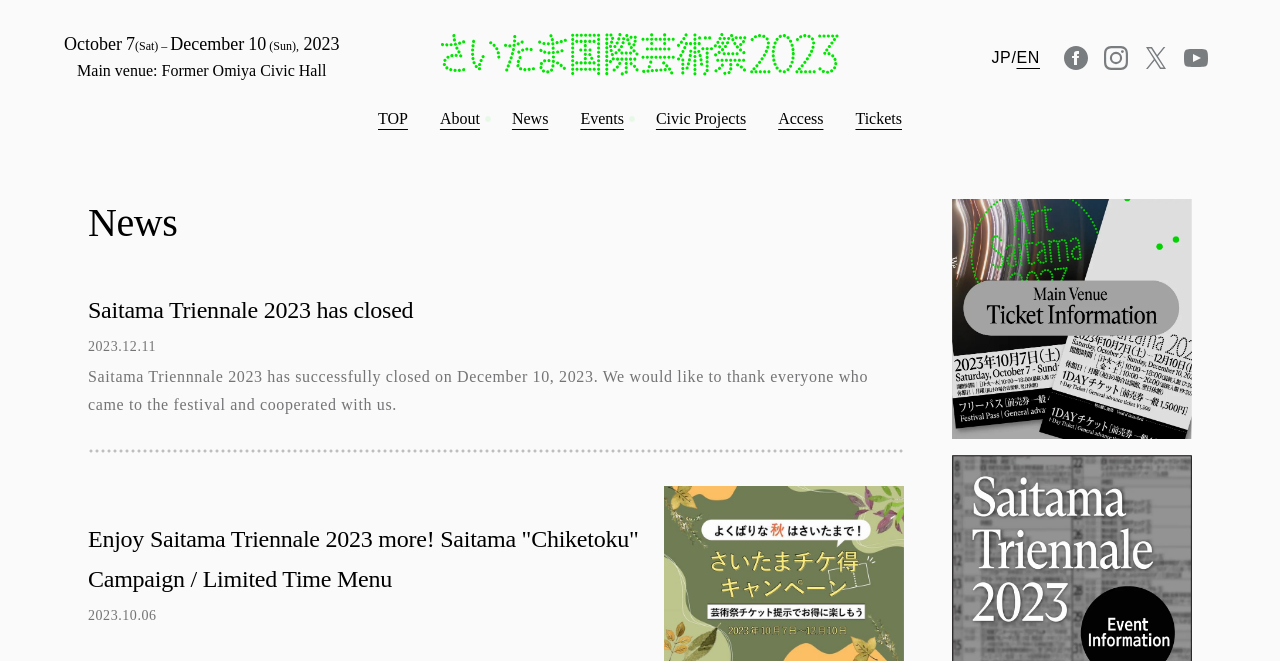What is the duration of the Saitama Triennale 2023?
Please answer using one word or phrase, based on the screenshot.

October 7 to December 10, 2023